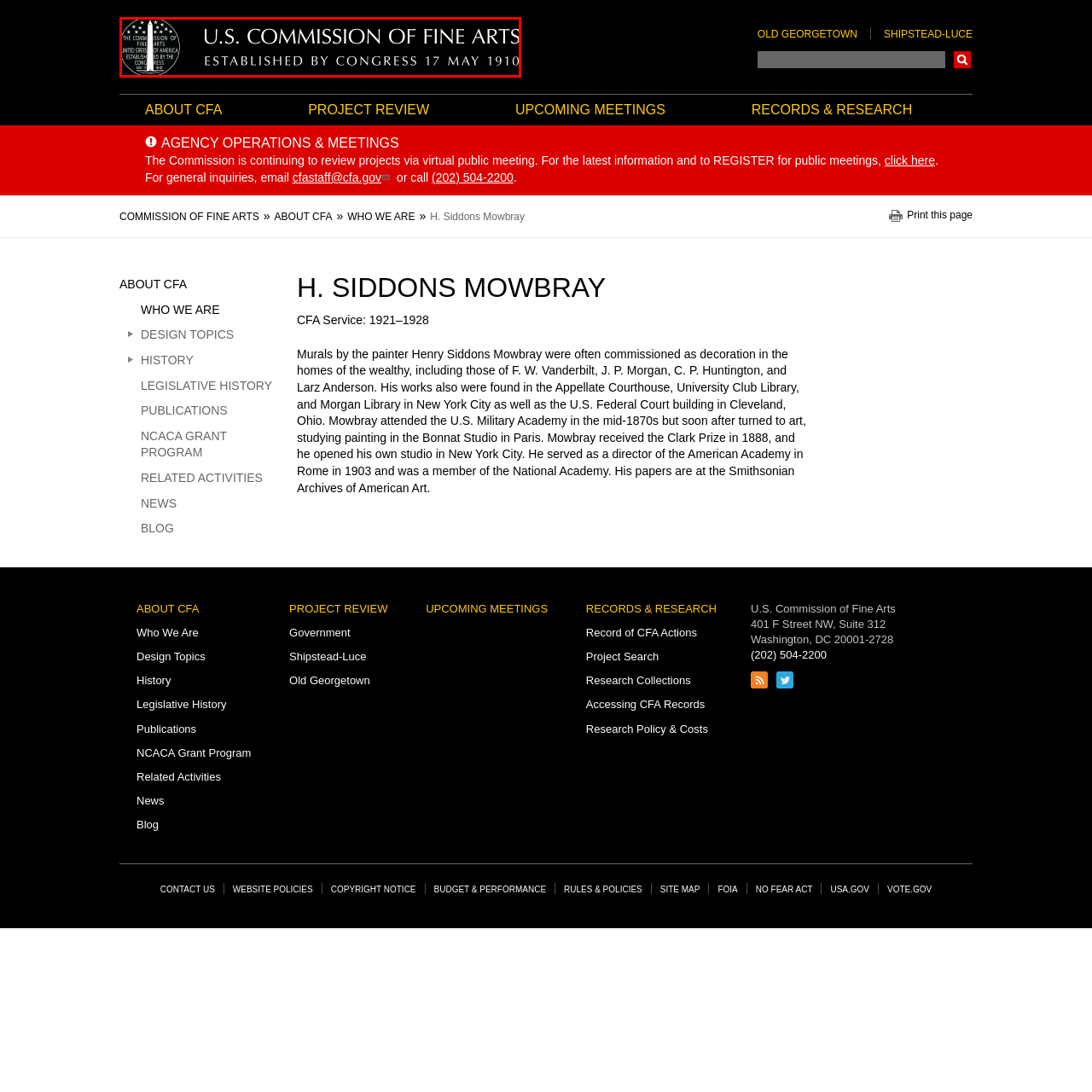Offer a comprehensive description of the image enclosed by the red box.

The image features the official emblem of the U.S. Commission of Fine Arts, prominently displaying the text "U.S. COMMISSION OF FINE ARTS" beneath a stylized depiction of a flagpole adorned with stars and stripes. This emblem indicates the authority and historical significance of the Commission, which was established by Congress on May 17, 1910. The design is marked by a refined, professional aesthetic, reflecting the organization's commitment to the preservation and enhancement of the nation's artistic heritage. The emblem's black and white color scheme emphasizes its solemnity and institutional importance.